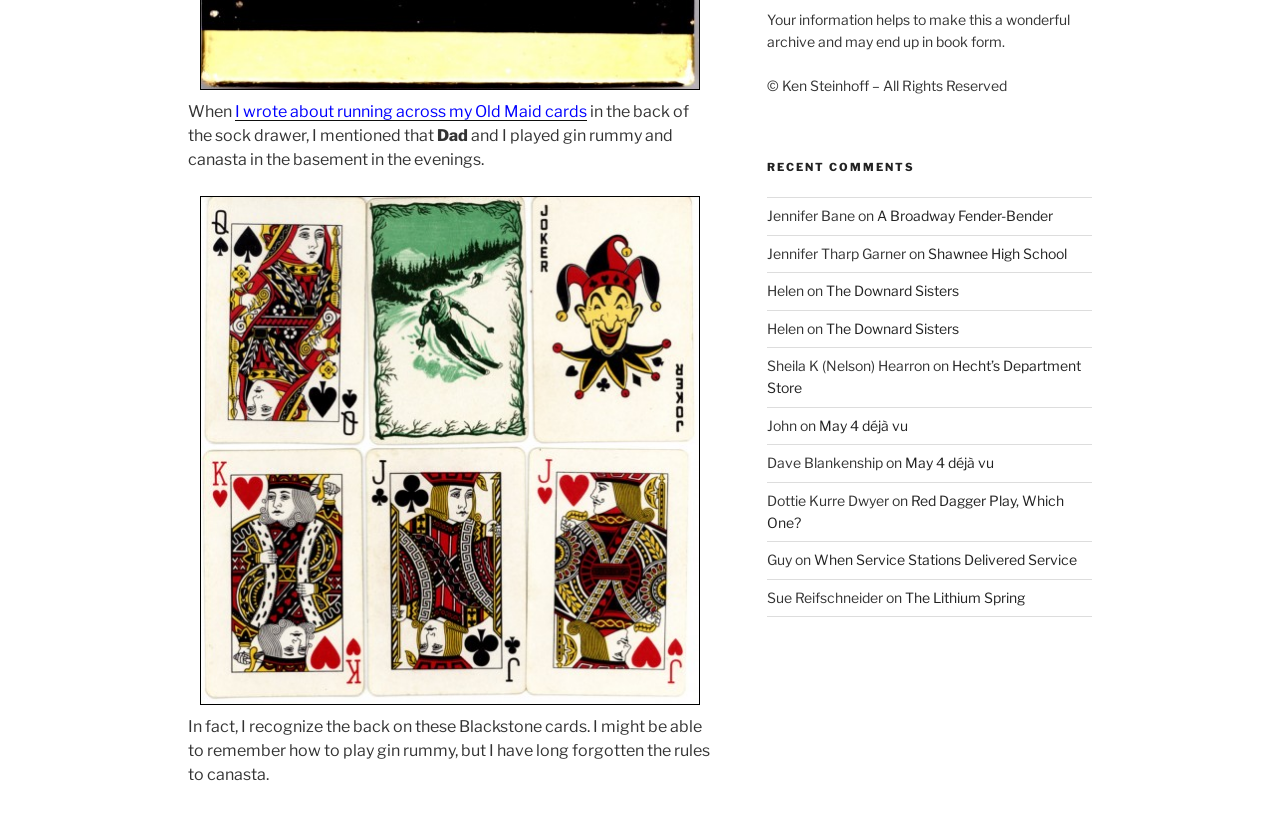Specify the bounding box coordinates of the area to click in order to execute this command: 'Check the comment from Sue Reifschneider'. The coordinates should consist of four float numbers ranging from 0 to 1, and should be formatted as [left, top, right, bottom].

[0.599, 0.713, 0.69, 0.733]